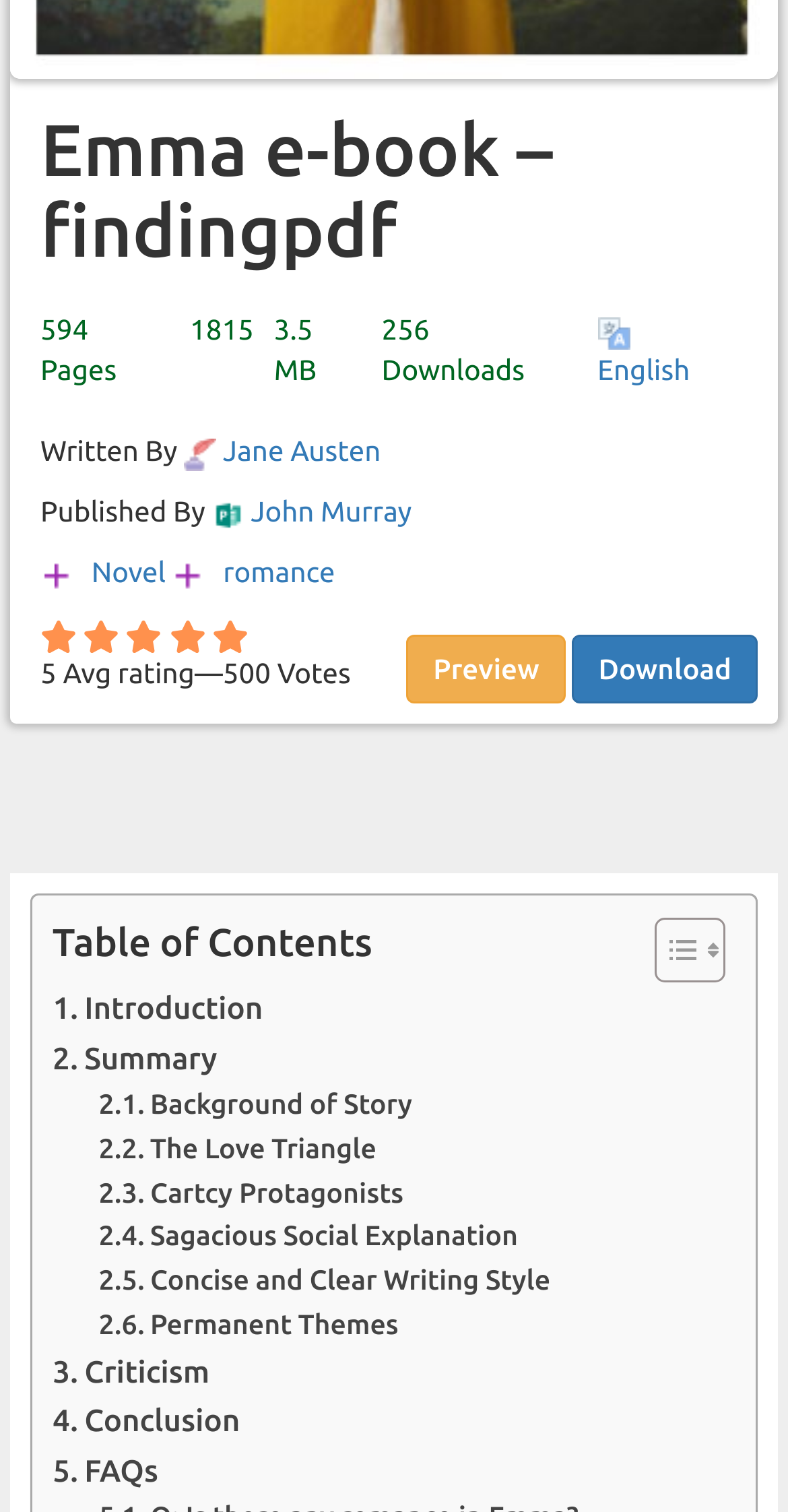What is the language of the e-book?
Utilize the image to construct a detailed and well-explained answer.

The language of the e-book can be found in the top section of the webpage, where it is written as 'English' next to an image of a language icon.